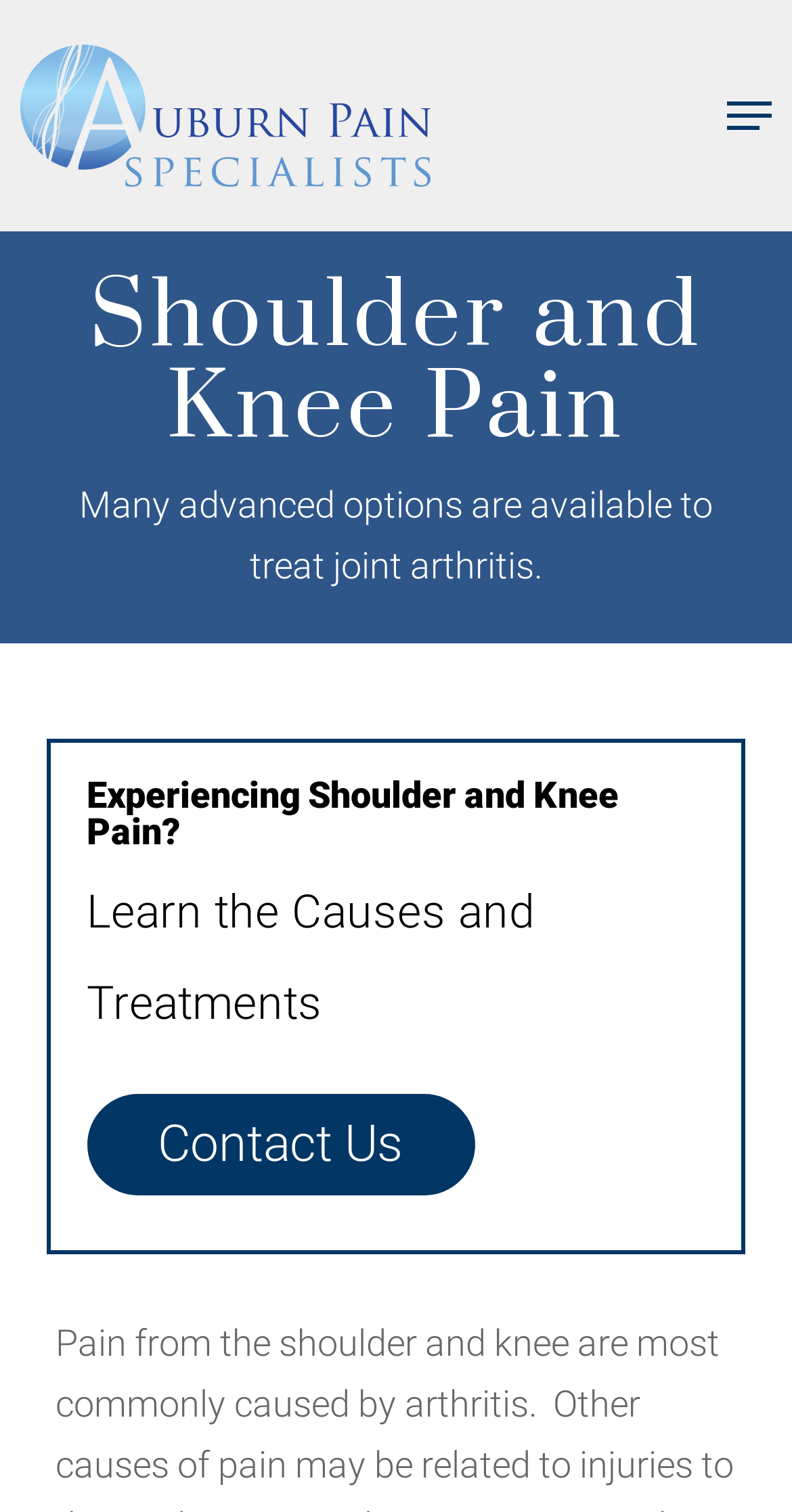Please specify the bounding box coordinates in the format (top-left x, top-left y, bottom-right x, bottom-right y), with values ranging from 0 to 1. Identify the bounding box for the UI component described as follows: Menu

[0.918, 0.063, 0.974, 0.09]